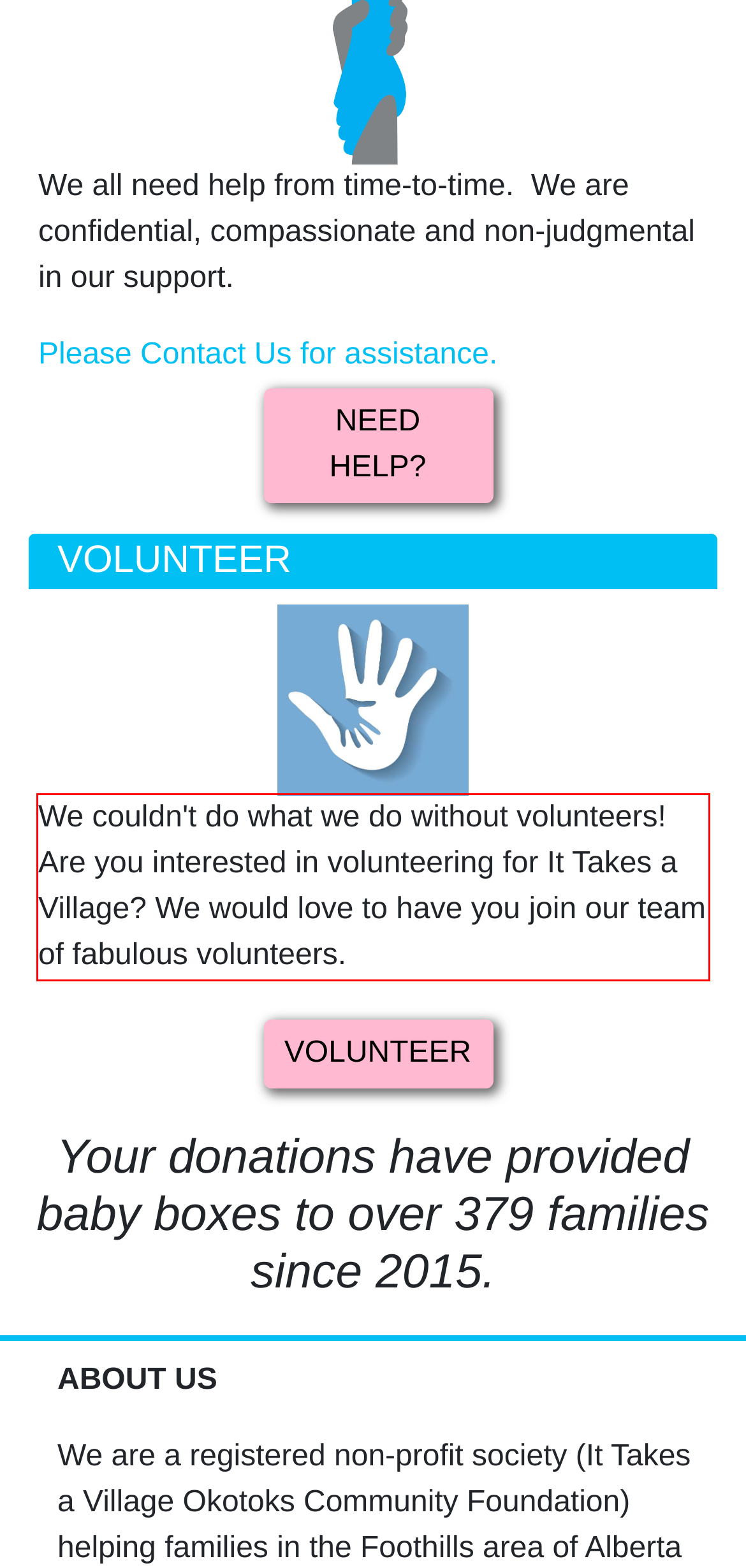Examine the webpage screenshot, find the red bounding box, and extract the text content within this marked area.

We couldn't do what we do without volunteers! Are you interested in volunteering for It Takes a Village? We would love to have you join our team of fabulous volunteers.